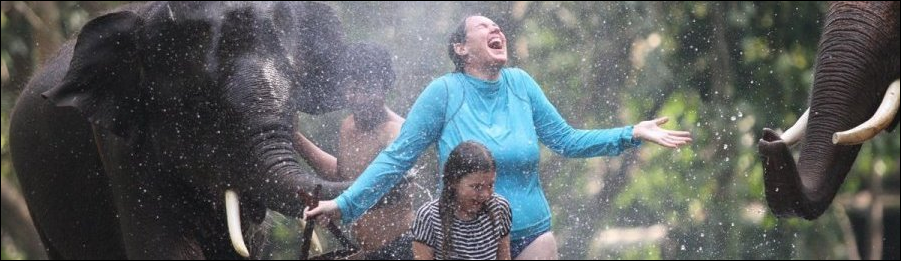Give a meticulous account of what the image depicts.

In a vibrant scene filled with joy and playfulness, a woman exuberantly revels in the splashes of water while interacting with elephants in a natural setting. Dressed in a long-sleeve blue top, she raises her arms in delight, embodying the thrill of this unique experience. A young girl nearby, seemingly a bit more reserved, sits at her feet, looking up with a mixture of surprise and wonder as water droplets cascade around them, creating a sparkling spectacle. Two elephants stand close by, their massive forms partly obscured by the mist of water, as they participate in this lively moment. The lush greenery in the background adds to the peaceful yet playful atmosphere, capturing the essence of connection between humans and animals in this extraordinary encounter.